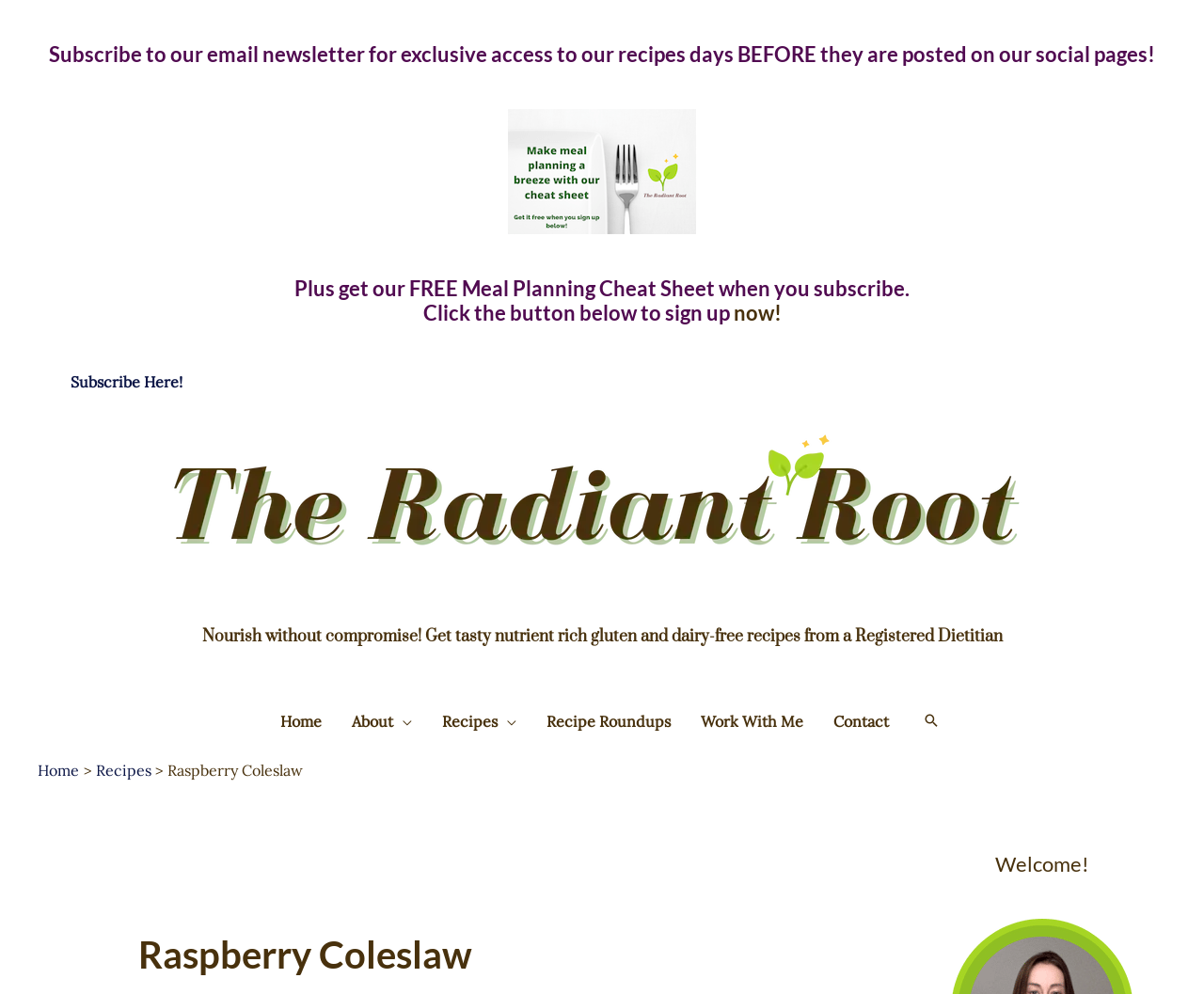Please determine the bounding box coordinates for the UI element described as: "Contact".

[0.679, 0.698, 0.75, 0.754]